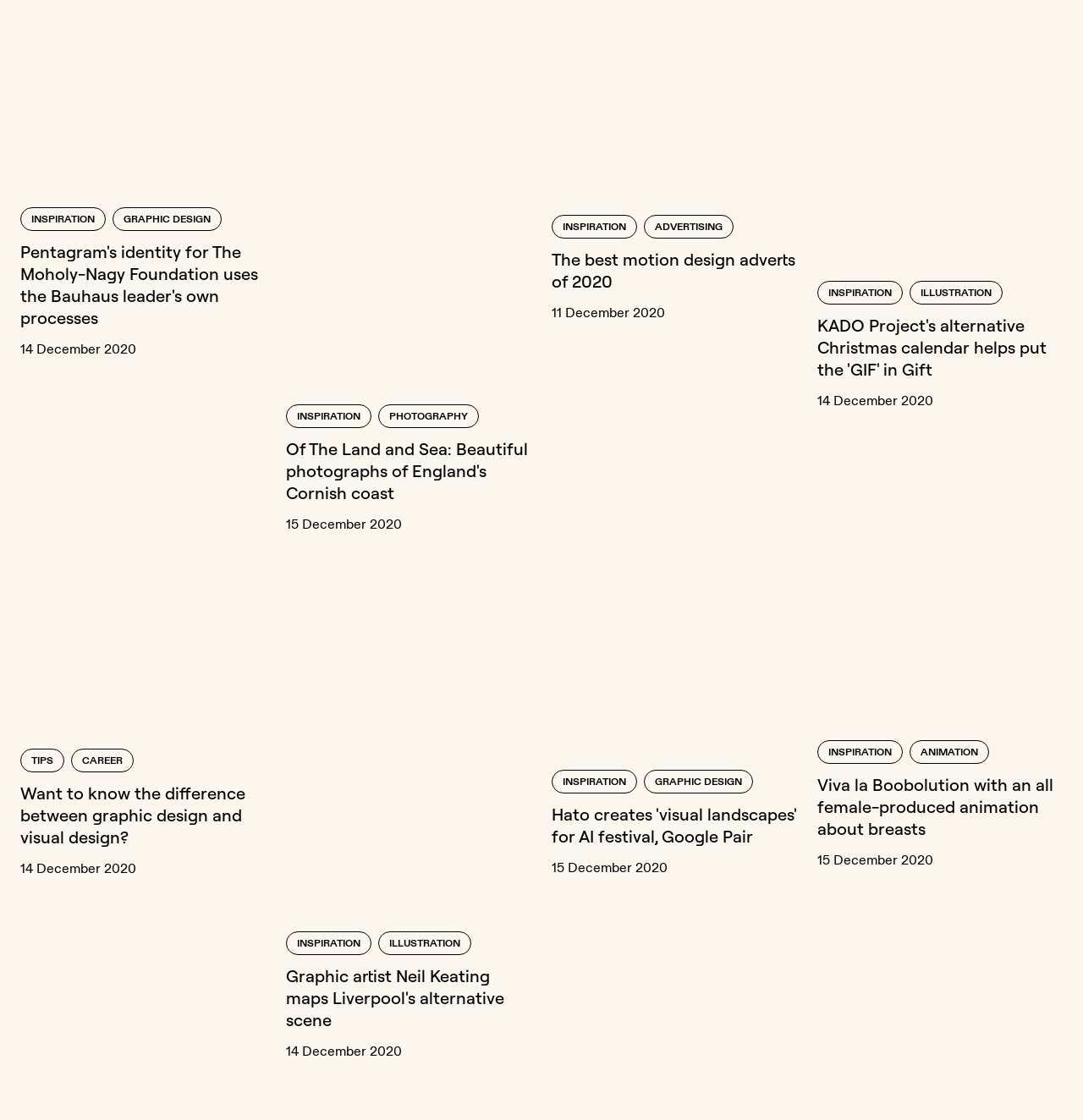Pinpoint the bounding box coordinates of the clickable element needed to complete the instruction: "Click on the 'INSPIRATION' link". The coordinates should be provided as four float numbers between 0 and 1: [left, top, right, bottom].

[0.019, 0.185, 0.098, 0.206]